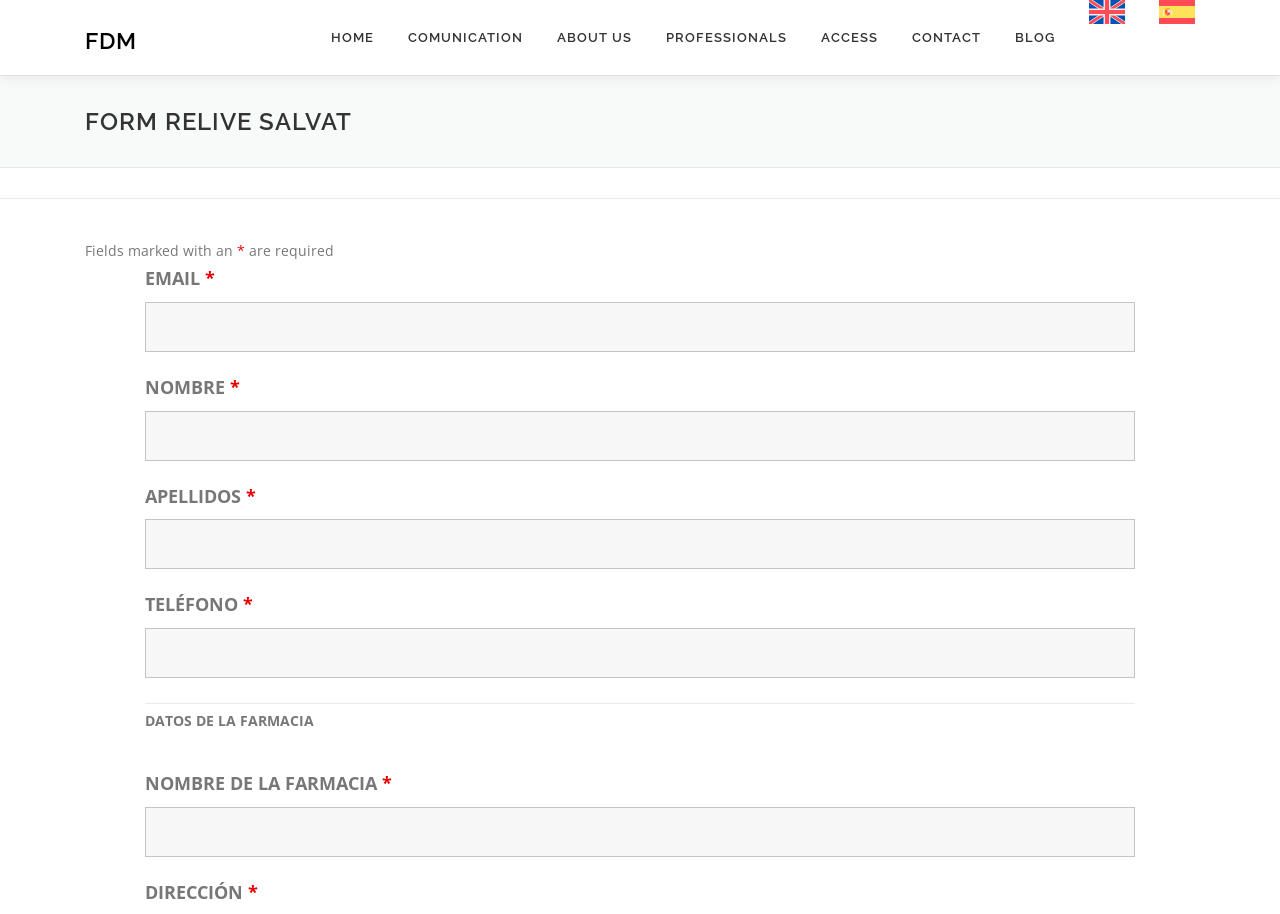Pinpoint the bounding box coordinates of the clickable area needed to execute the instruction: "click on FDM". The coordinates should be specified as four float numbers between 0 and 1, i.e., [left, top, right, bottom].

[0.066, 0.03, 0.107, 0.059]